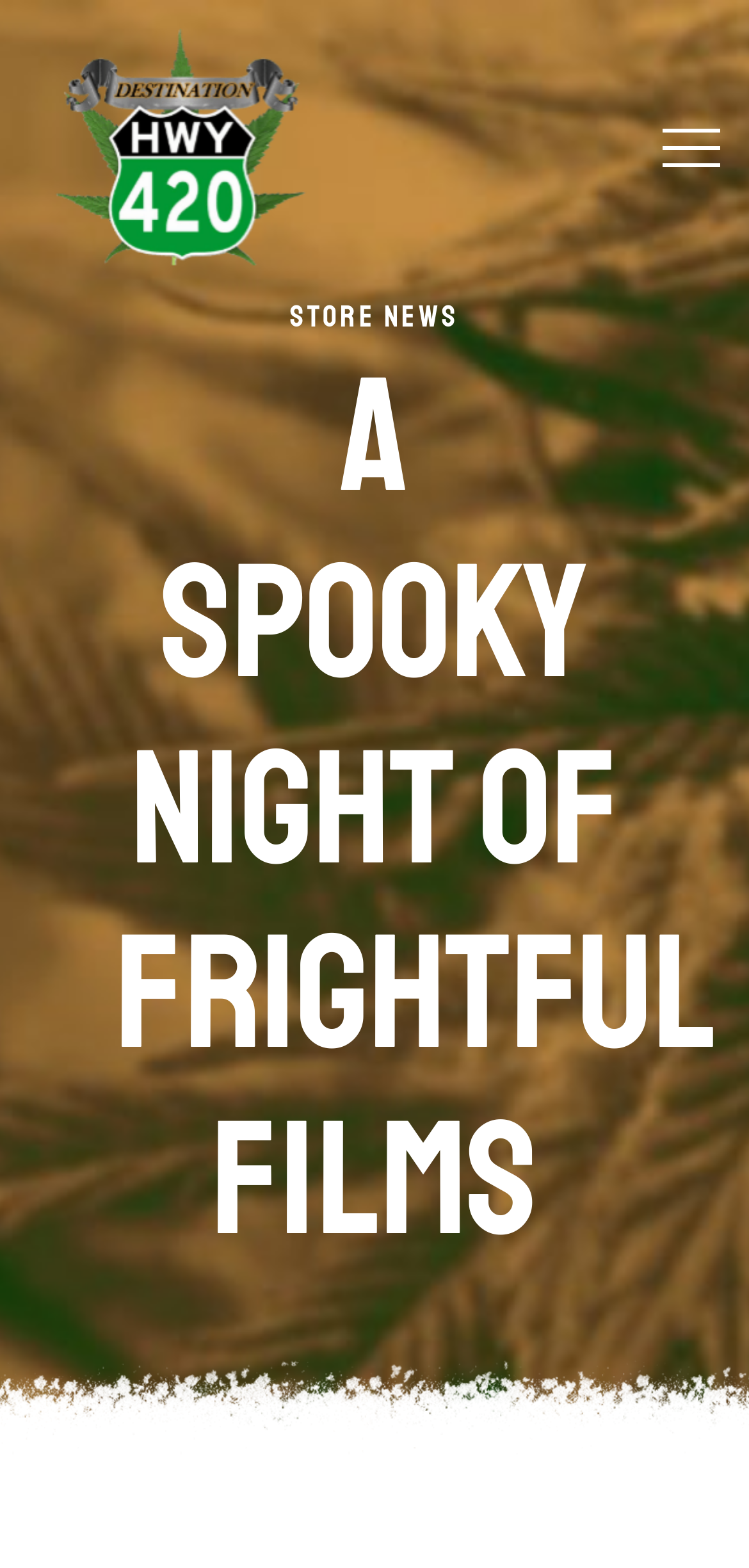Please provide the main heading of the webpage content.

A Spooky Night Of Frightful Films